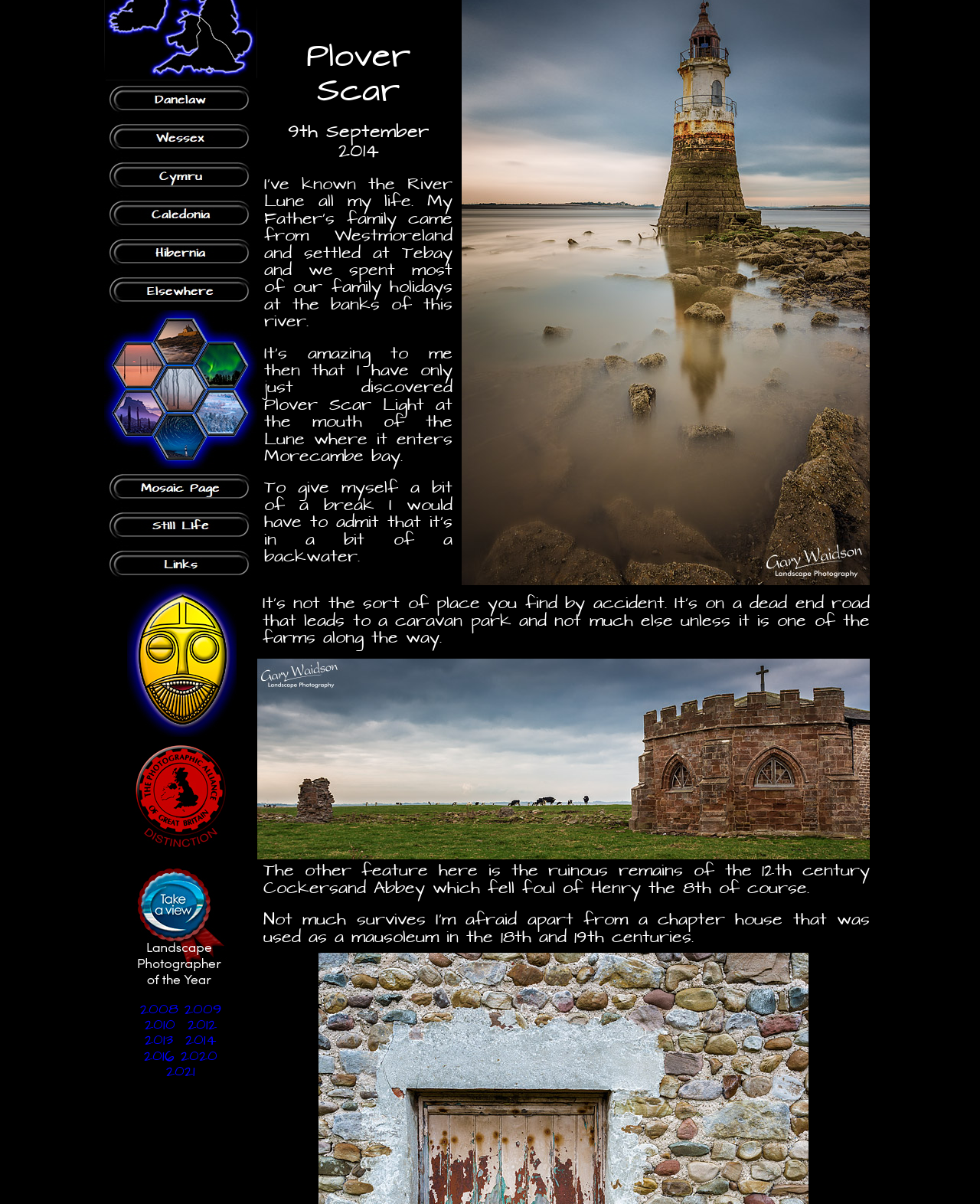Bounding box coordinates are given in the format (top-left x, top-left y, bottom-right x, bottom-right y). All values should be floating point numbers between 0 and 1. Provide the bounding box coordinate for the UI element described as: alt="Landscape-Photographer-of-the-Year" title="Landscape-Photographer-of-the-Year"

[0.138, 0.809, 0.231, 0.828]